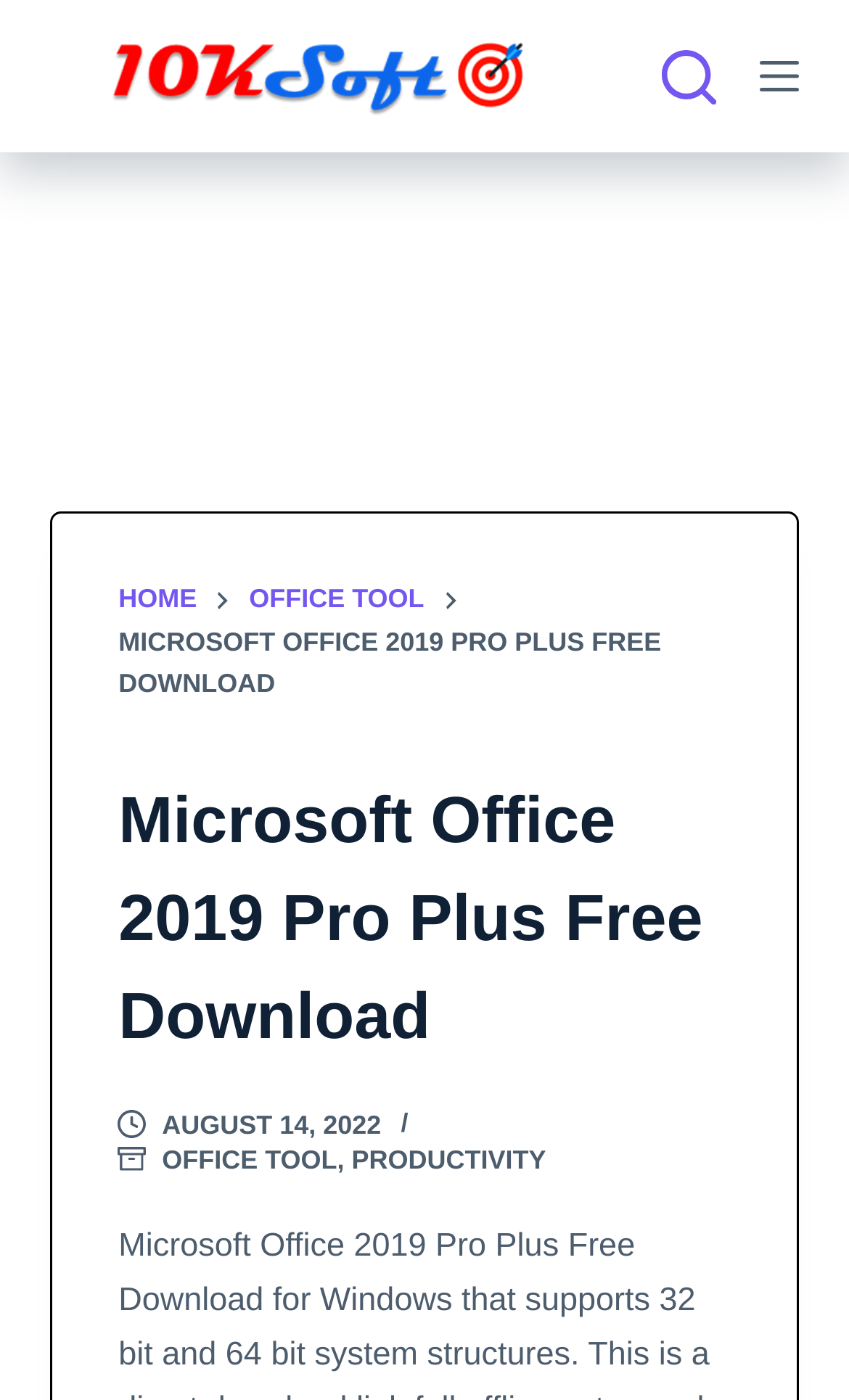Provide a brief response using a word or short phrase to this question:
How many menu items are there?

2